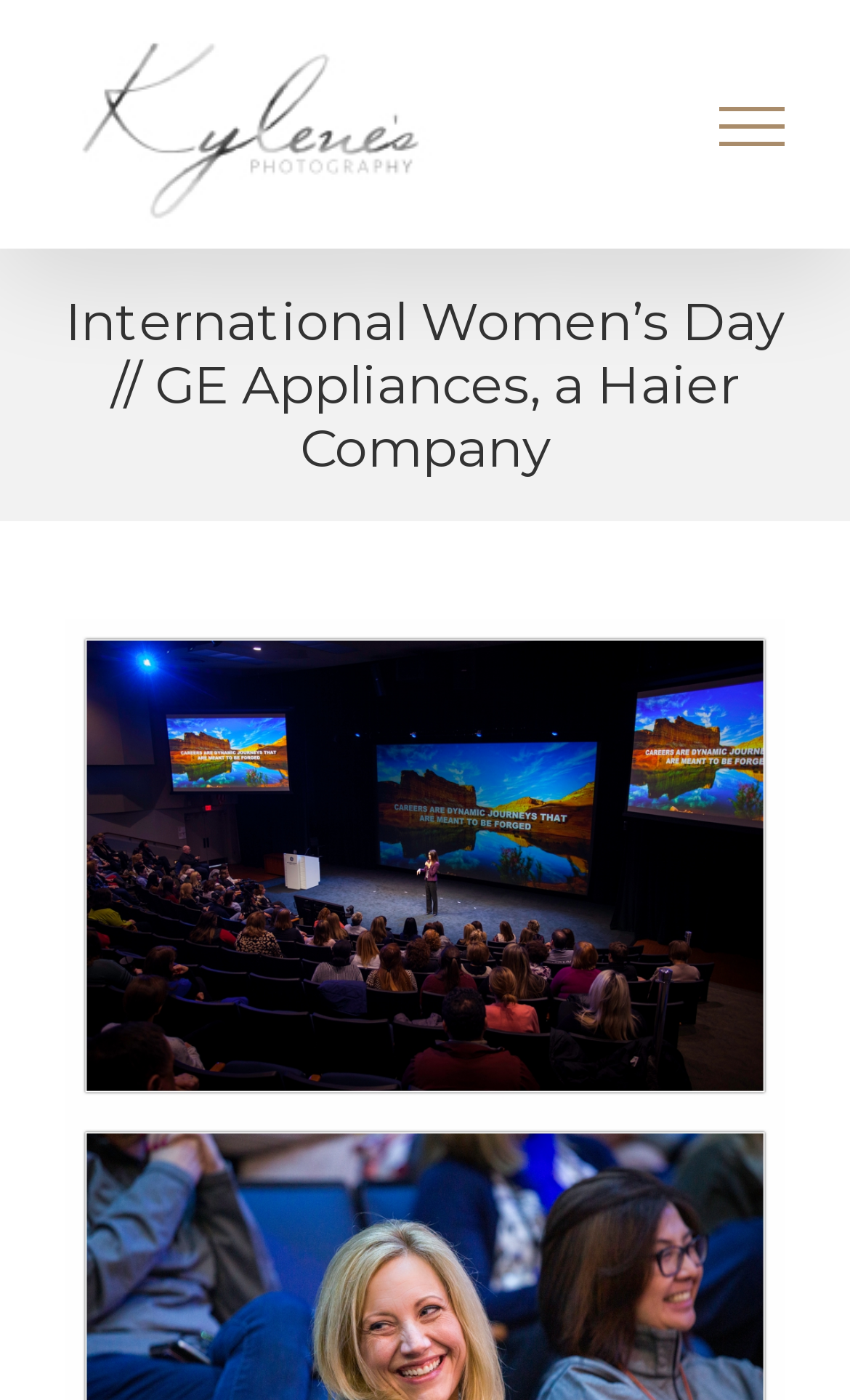Please locate the UI element described by "alt="Kylene's Photography Logo"" and provide its bounding box coordinates.

[0.077, 0.016, 0.526, 0.162]